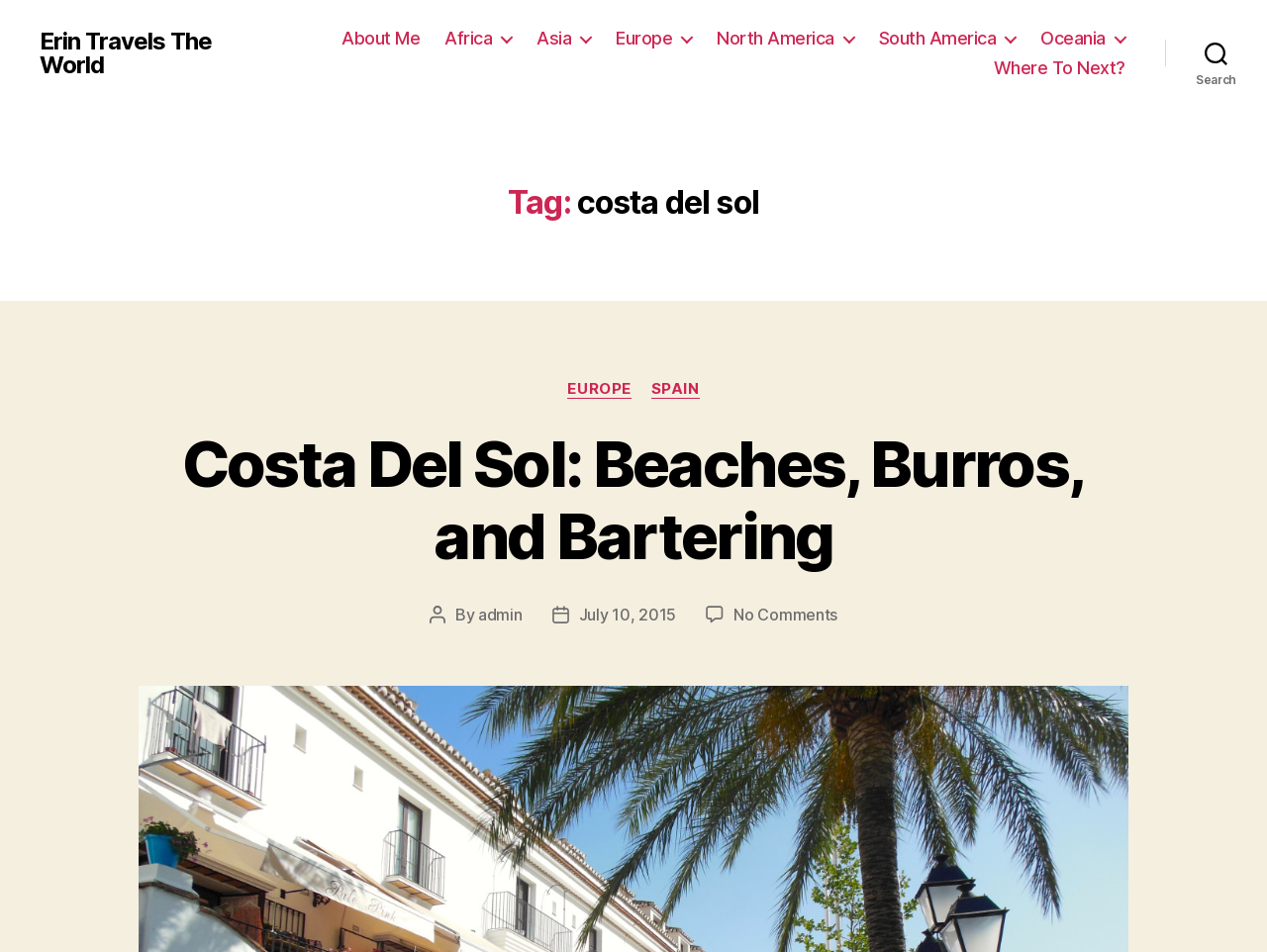Please locate the bounding box coordinates for the element that should be clicked to achieve the following instruction: "read costa del sol article". Ensure the coordinates are given as four float numbers between 0 and 1, i.e., [left, top, right, bottom].

[0.144, 0.447, 0.856, 0.603]